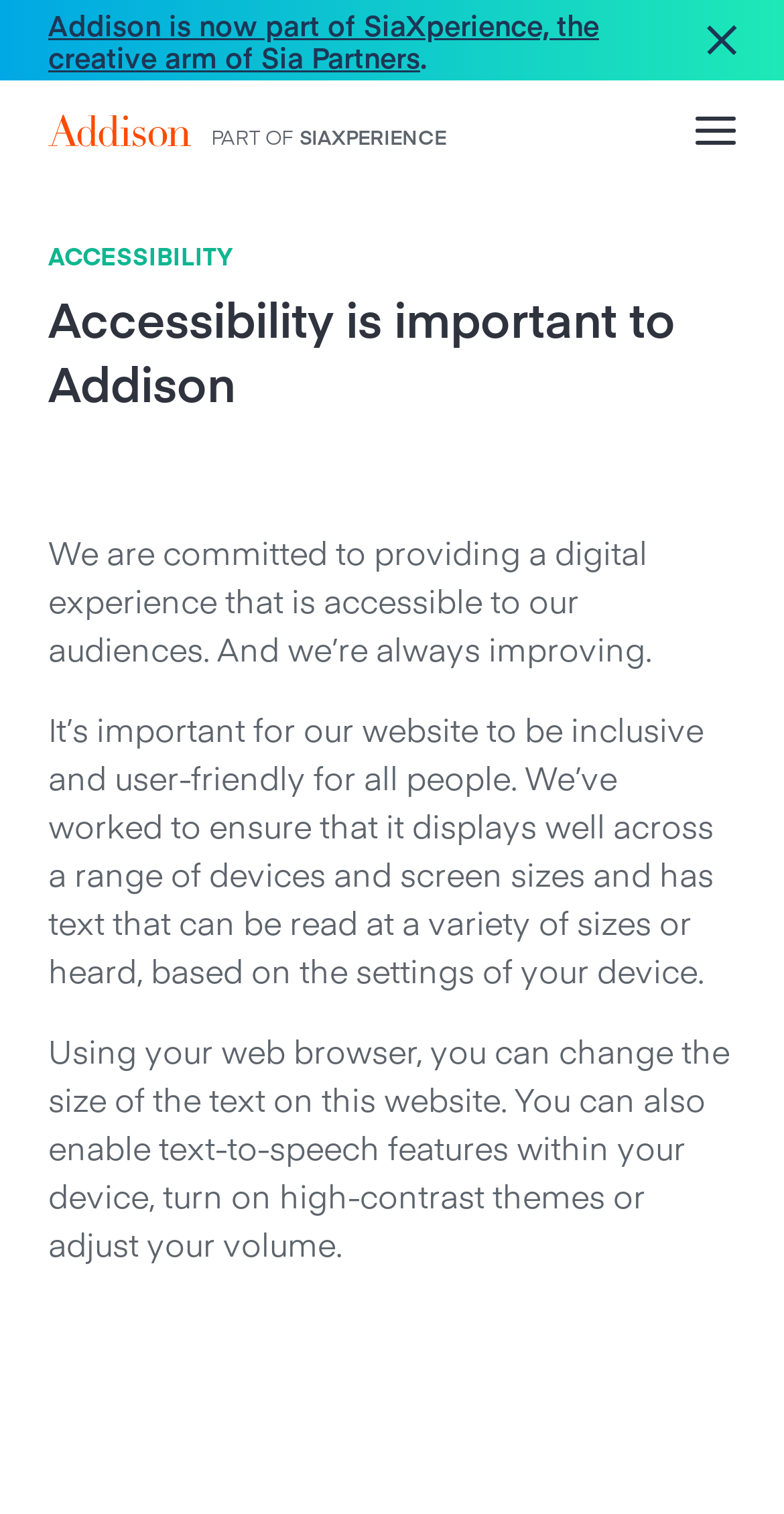What is the address of the company?
Please provide a detailed and comprehensive answer to the question.

The address of the company is mentioned on the webpage as a link '48 Wall Street, New York, New York 10005'.